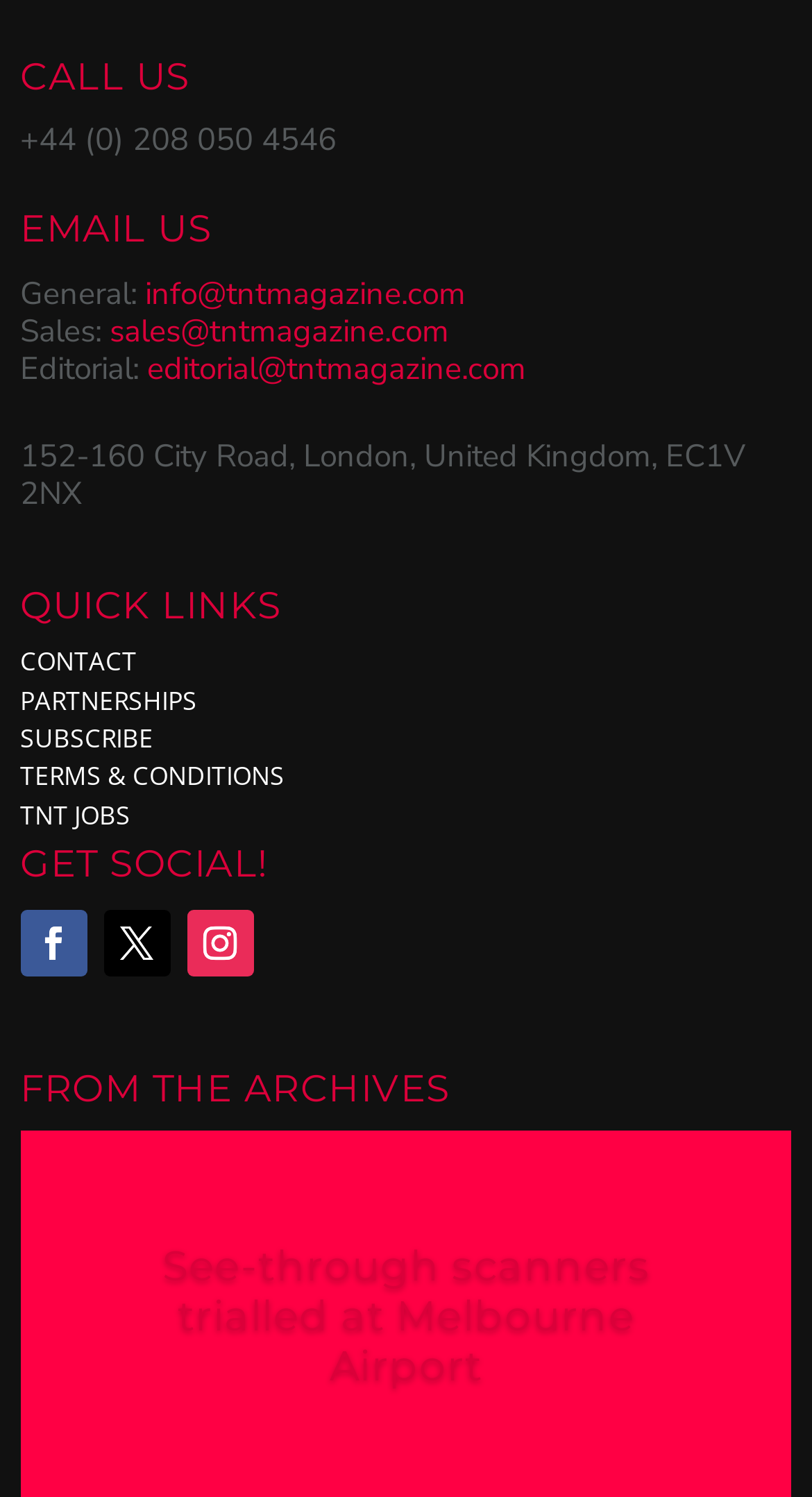Using floating point numbers between 0 and 1, provide the bounding box coordinates in the format (top-left x, top-left y, bottom-right x, bottom-right y). Locate the UI element described here: Terms & Conditions

[0.025, 0.507, 0.351, 0.531]